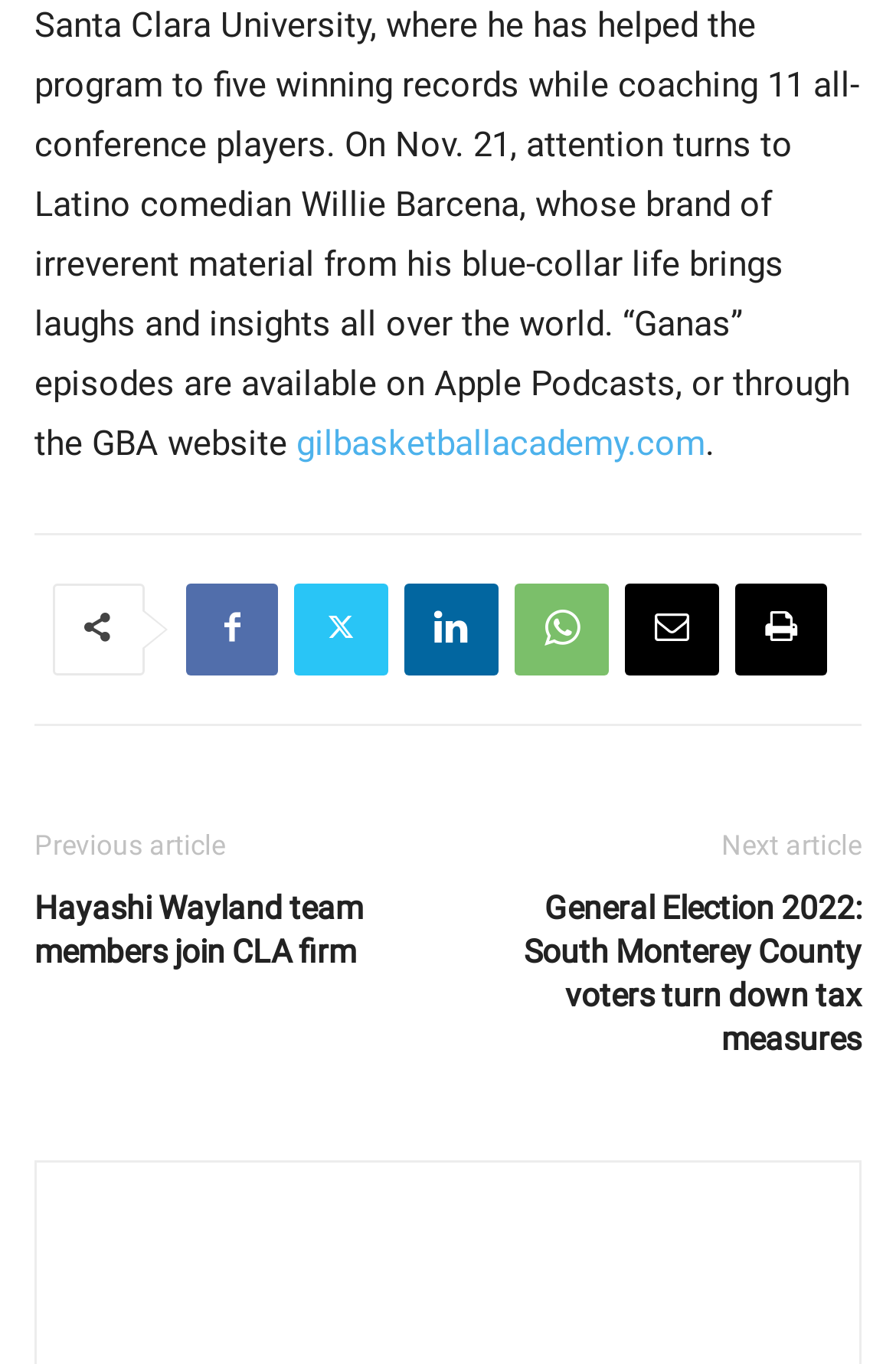Examine the screenshot and answer the question in as much detail as possible: Is there an author photo present?

The webpage contains a link with the text 'author-photo', which suggests that there is an author photo present on the webpage, likely associated with the article's author.